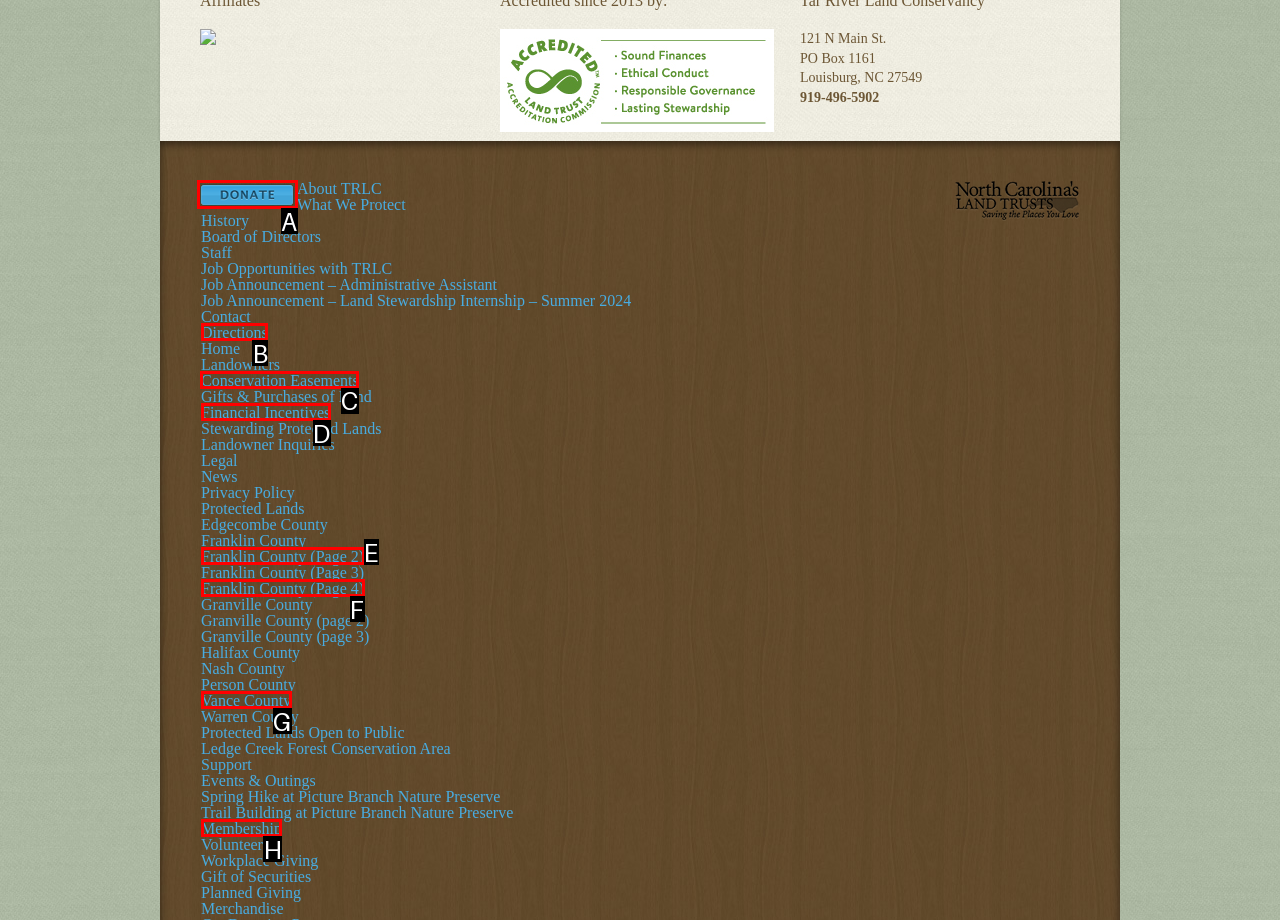Identify which HTML element should be clicked to fulfill this instruction: Learn about Conservation Easements Reply with the correct option's letter.

C